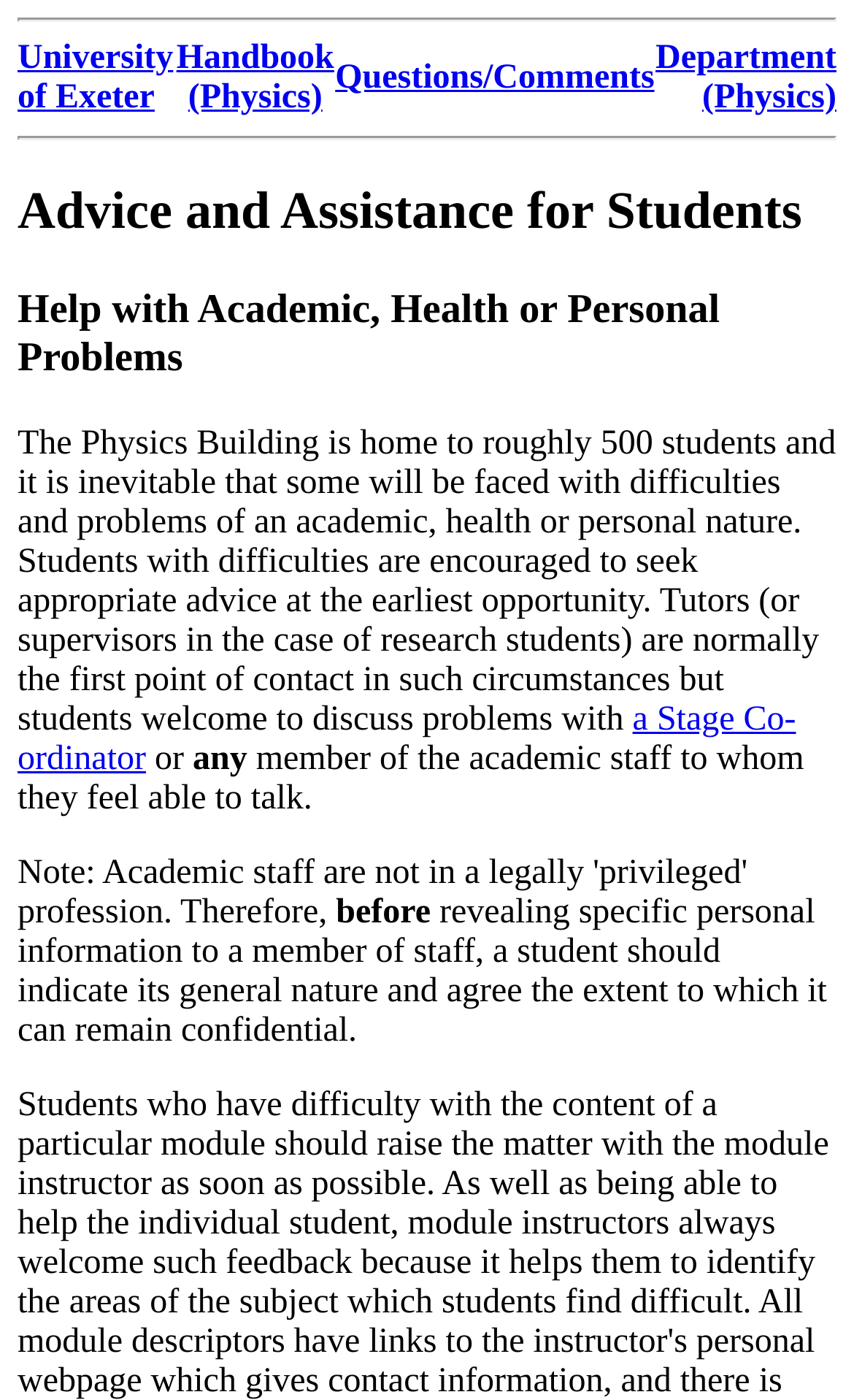Determine the bounding box of the UI component based on this description: "Questions/Comments". The bounding box coordinates should be four float values between 0 and 1, i.e., [left, top, right, bottom].

[0.393, 0.042, 0.766, 0.069]